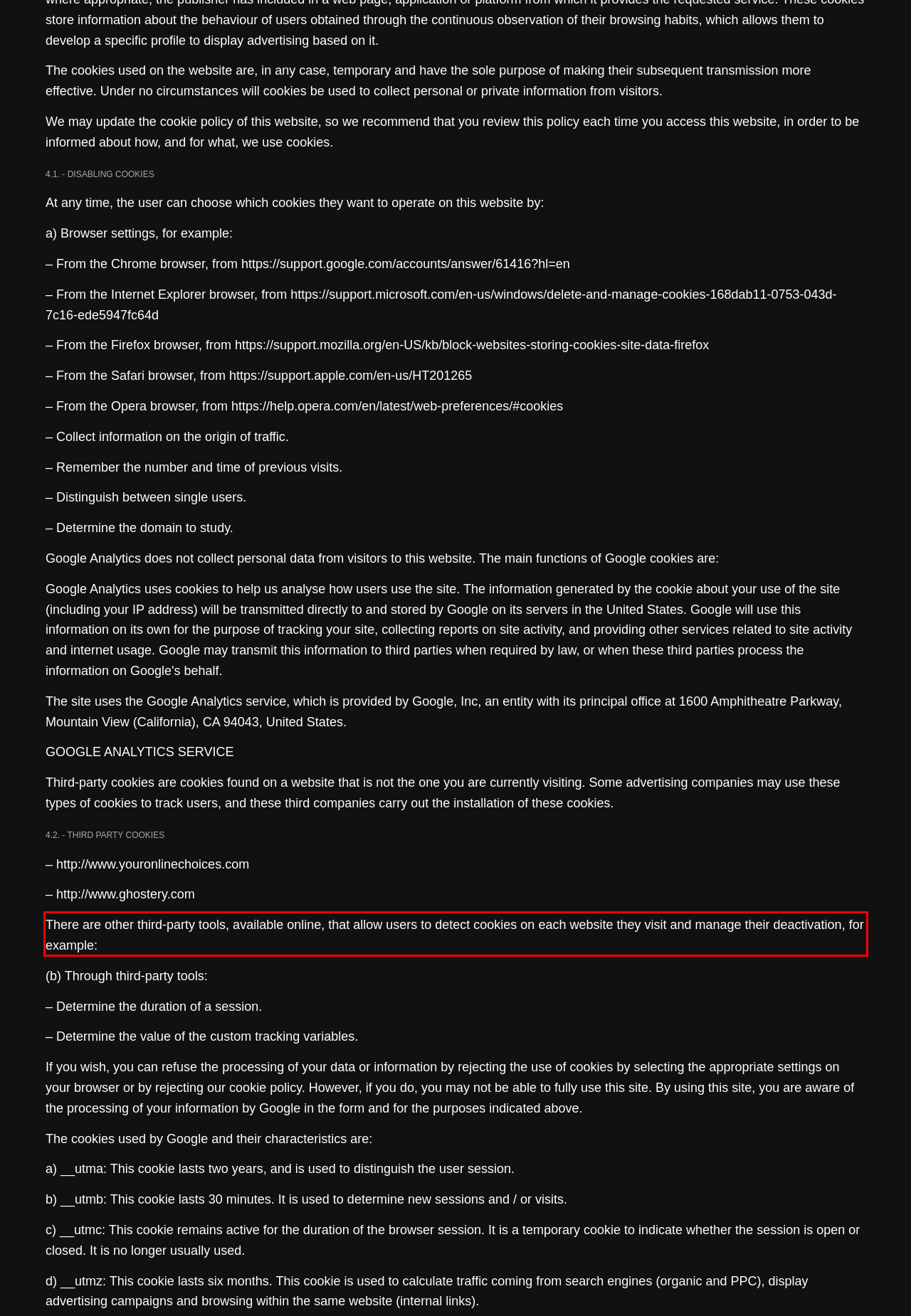You are presented with a webpage screenshot featuring a red bounding box. Perform OCR on the text inside the red bounding box and extract the content.

There are other third-party tools, available online, that allow users to detect cookies on each website they visit and manage their deactivation, for example: